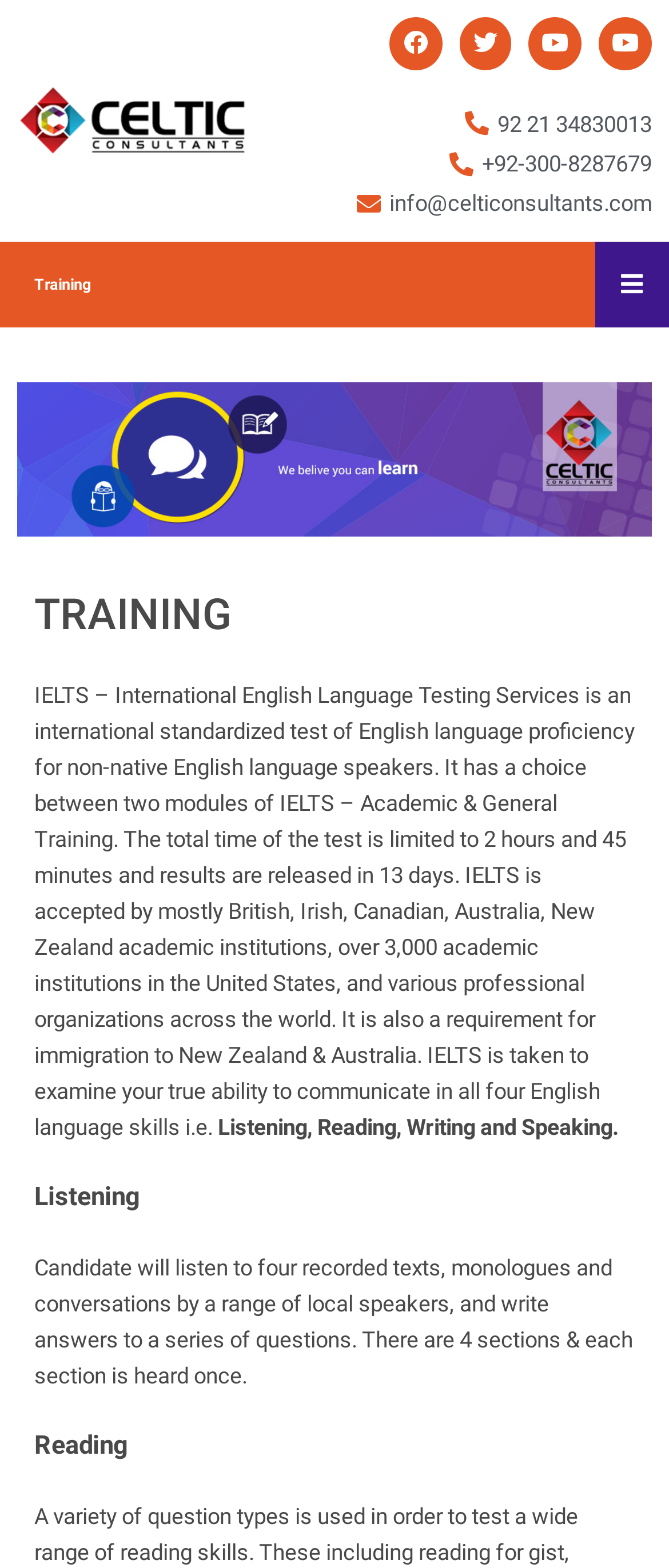Please give a succinct answer using a single word or phrase:
How many days does it take to release the IELTS test results?

13